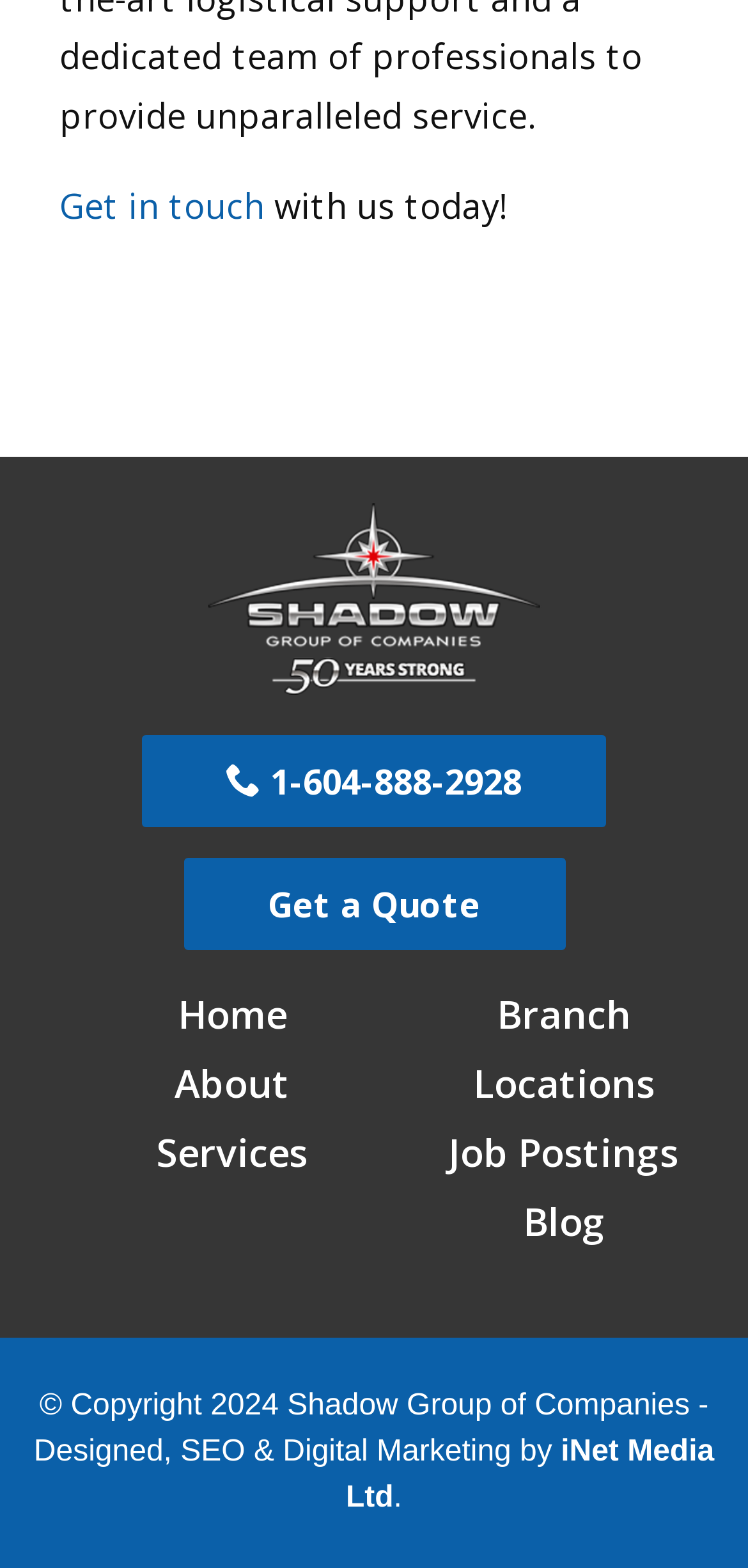Who designed the website?
Give a detailed and exhaustive answer to the question.

The website designer's name can be found in the link element with the bounding box coordinates [0.462, 0.916, 0.955, 0.966], which is located at the bottom of the webpage and is part of the copyright information.